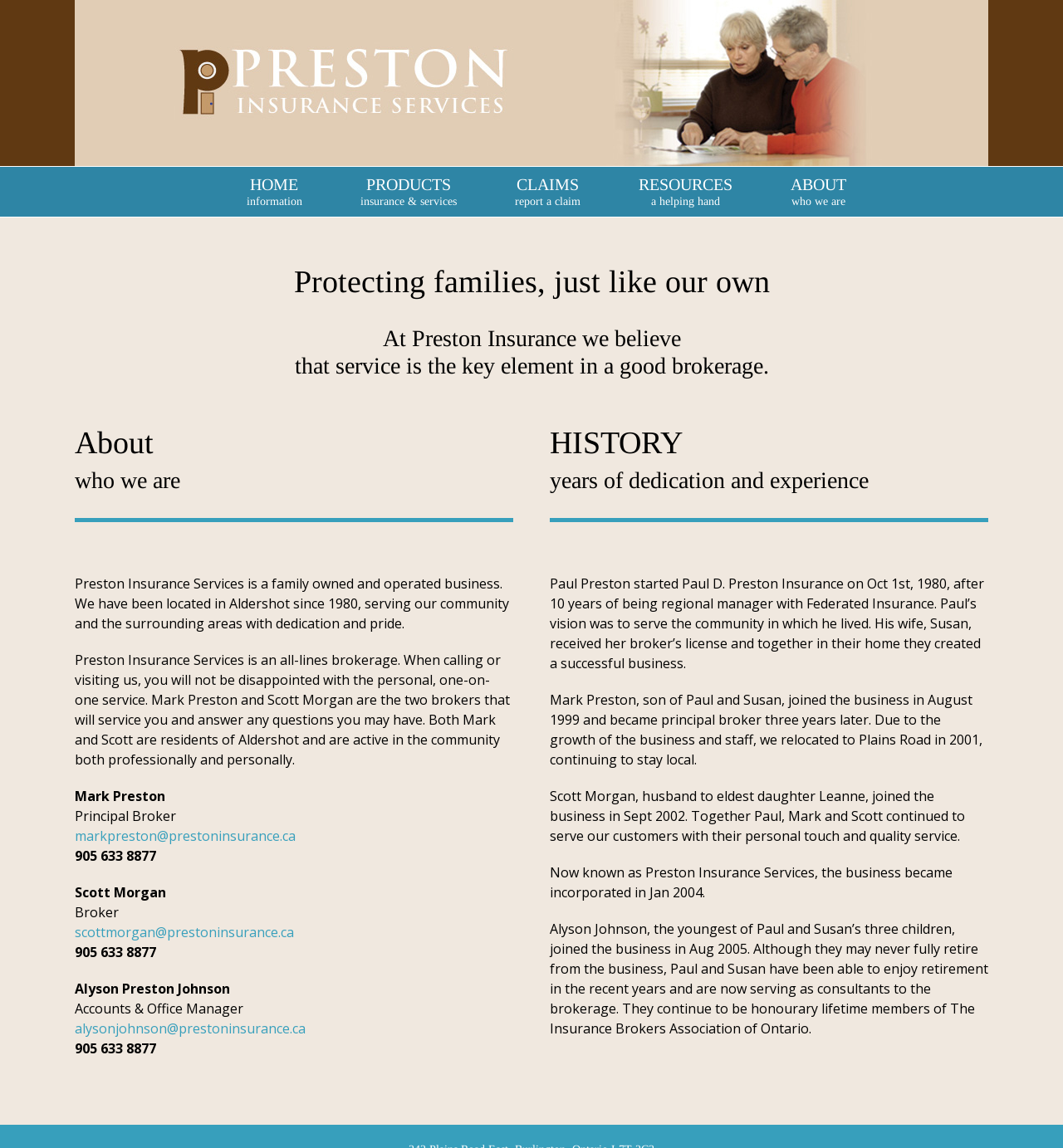Please give a succinct answer to the question in one word or phrase:
What is the phone number of the insurance company?

905 633 8877